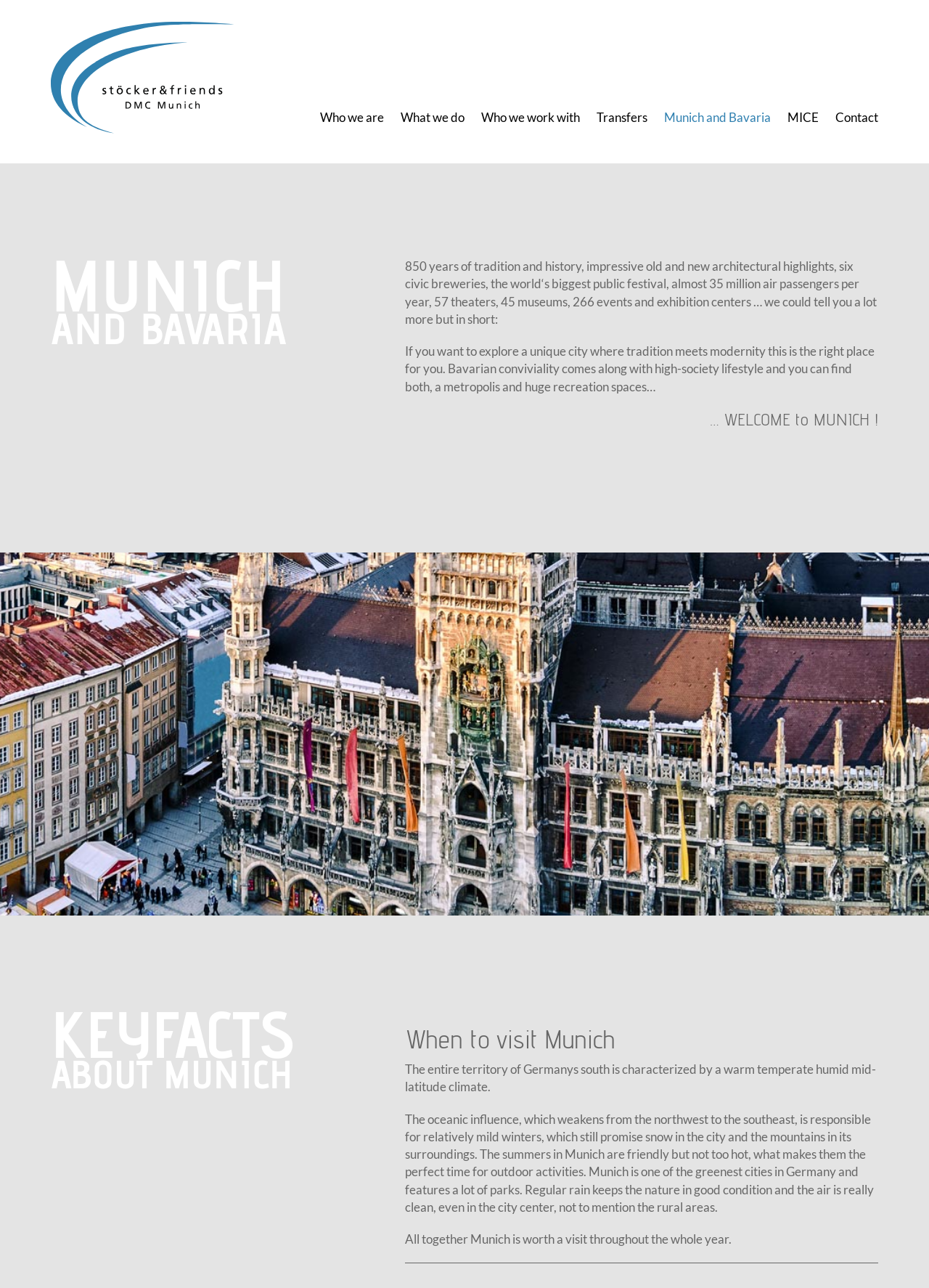What is the climate of Munich?
Refer to the image and provide a detailed answer to the question.

The climate of Munich is described in the StaticText element 'The entire territory of Germanys south is characterized by a warm temperate humid mid-latitude climate.' which provides information about the climate of Munich.